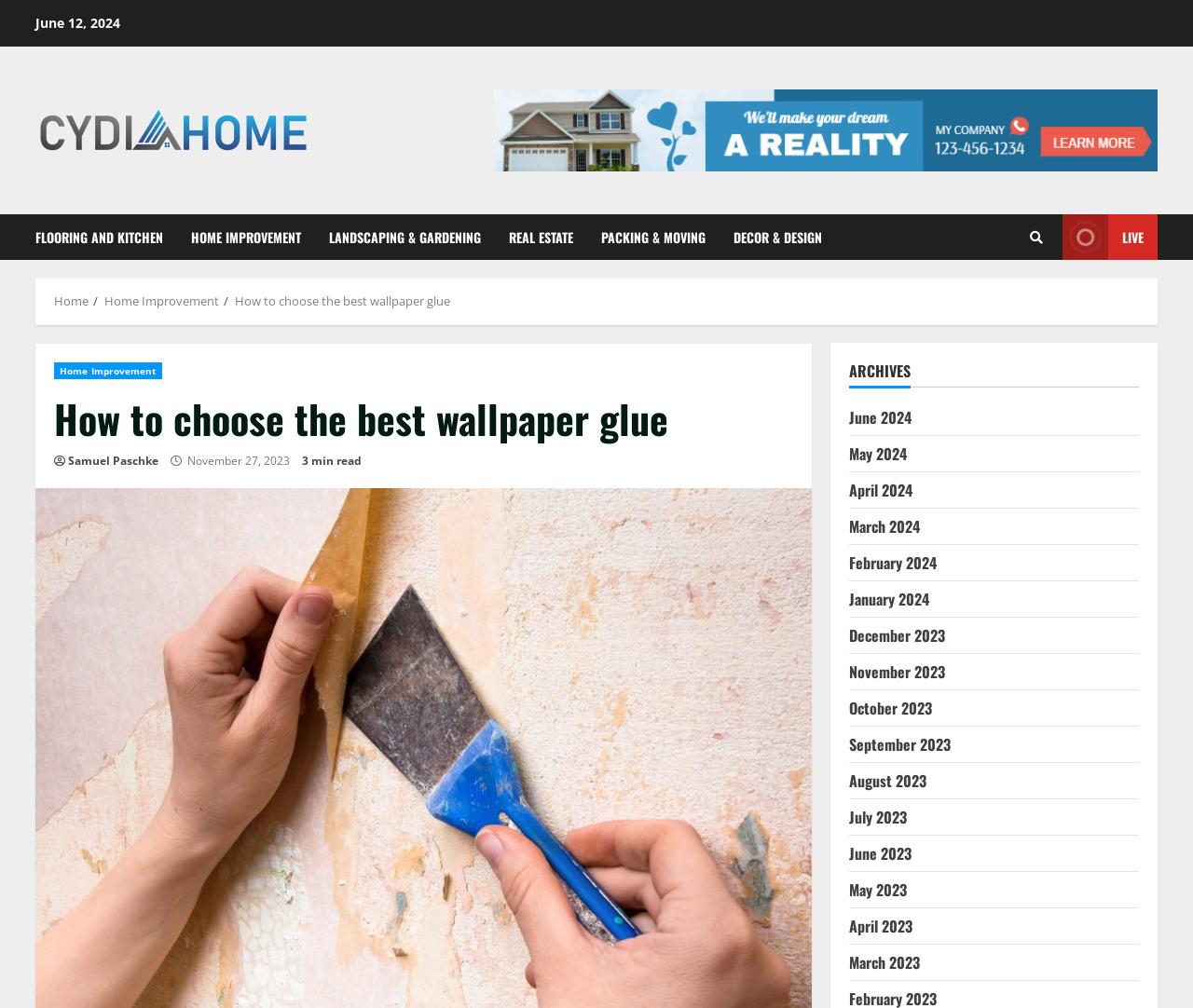Provide a comprehensive caption for the webpage.

This webpage is about choosing the best wallpaper glue, specifically an article titled "How to choose the best wallpaper glue" on the Cydia Home website. At the top left, there is a date "June 12, 2024" and a link to the Cydia Home website, accompanied by a small image of the website's logo. Below this, there are six links to different categories: FLOORING AND KITCHEN, HOME IMPROVEMENT, LANDSCAPING & GARDENING, REAL ESTATE, PACKING & MOVING, and DECOR & DESIGN.

On the top right, there is a search icon and a link to "LIVE". Below this, there is a navigation bar with breadcrumbs, showing the path "Home > Home Improvement > How to choose the best wallpaper glue". 

The main content of the webpage is an article with a heading "How to choose the best wallpaper glue" and a subheading "Home Improvement". The article is written by Samuel Paschke and was published on November 27, 2023. It has a reading time of 3 minutes. 

On the right side of the webpage, there is a section titled "ARCHIVES" with links to different months from June 2024 to March 2023.